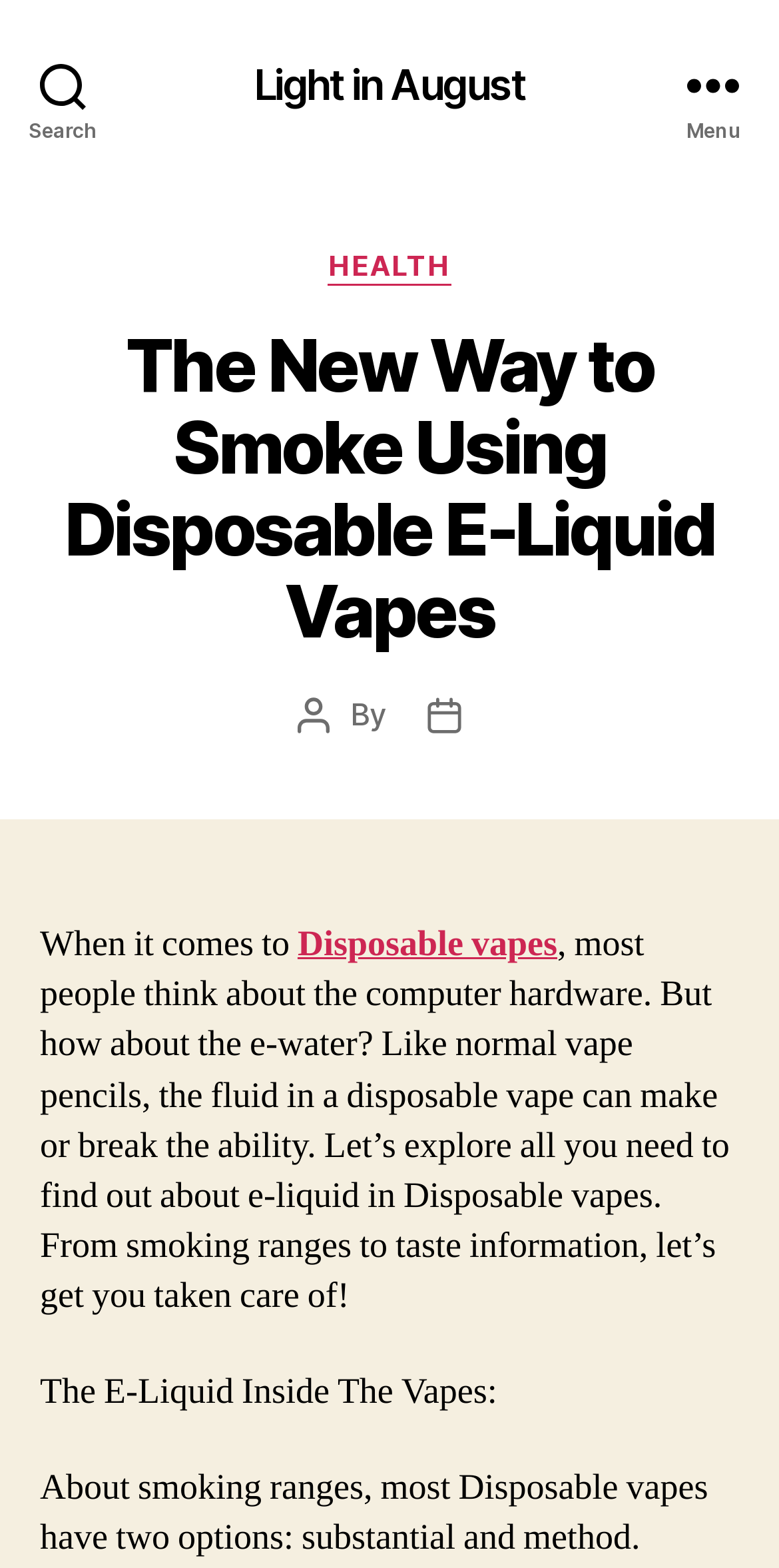What is the category of the post?
Relying on the image, give a concise answer in one word or a brief phrase.

HEALTH